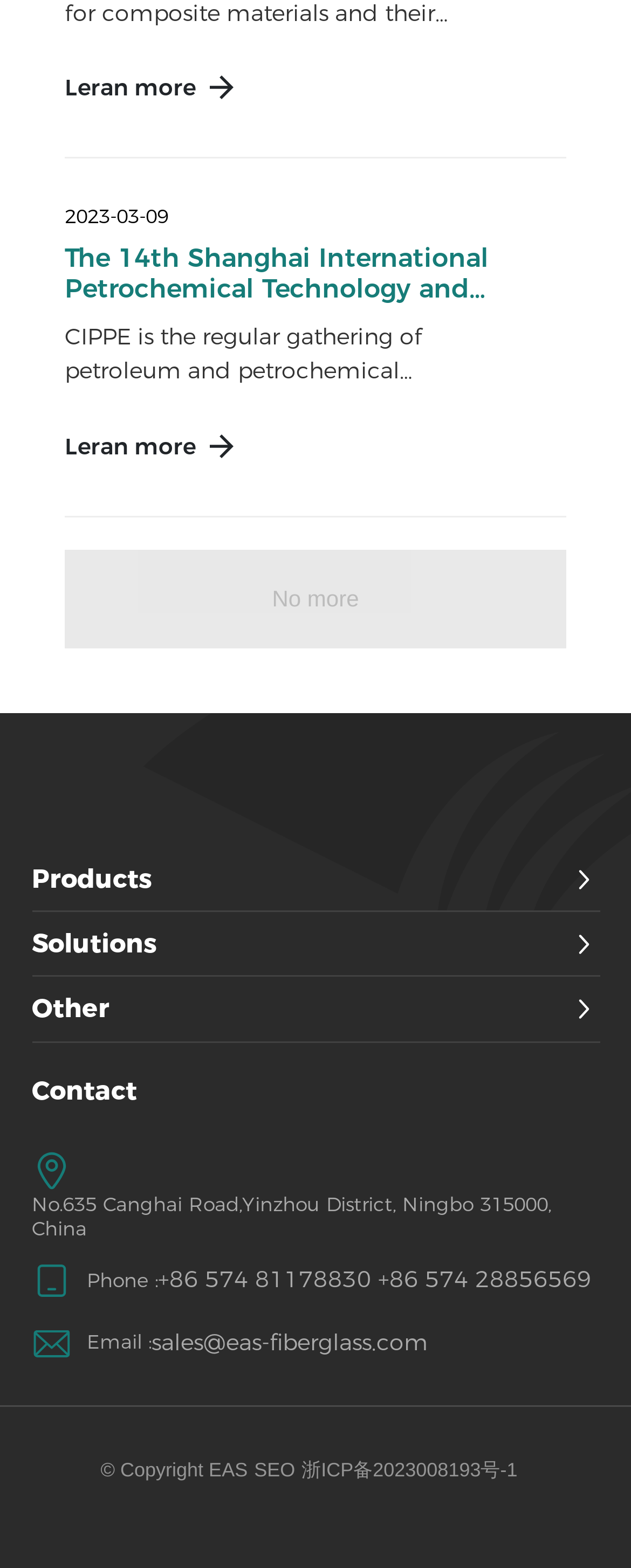What is the name of the exhibition mentioned on the webpage?
Please craft a detailed and exhaustive response to the question.

The name 'CIPPE' is mentioned on the webpage, which is an abbreviation for 'Shanghai International Petrochemical Technology and Equipment Exhibition'. This information can be found in the link element with the bounding box coordinates [0.103, 0.155, 0.774, 0.214].